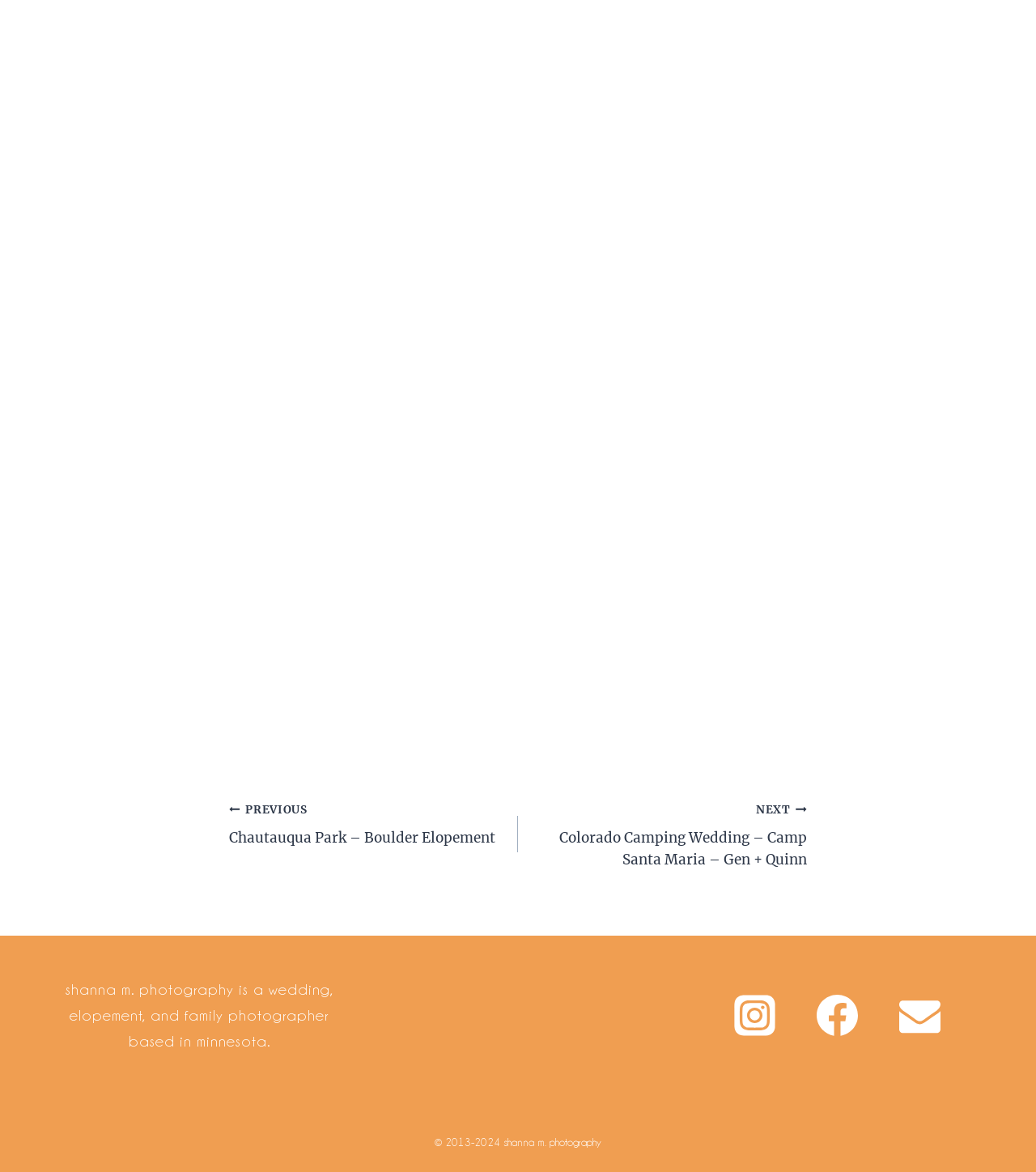What is the name of the photographer's website?
Please provide a detailed and comprehensive answer to the question.

Although the website title is not explicitly mentioned, the logo image with the text 'shanna m. photography' and the copyright information '© 2013-2024 shanna m. photography' suggest that the website belongs to Shanna M. Photography.